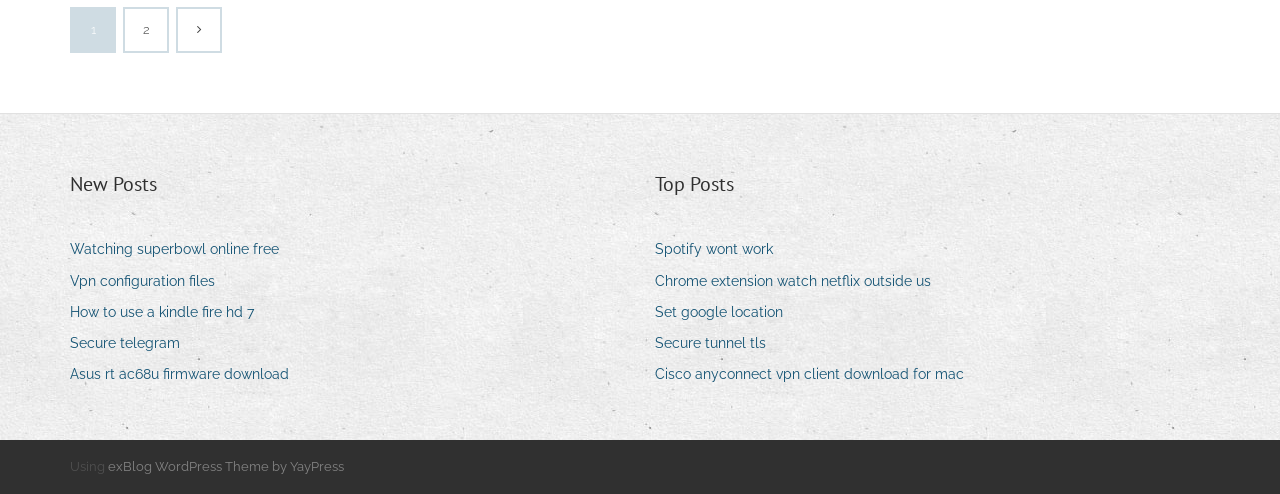Please determine the bounding box coordinates of the element to click on in order to accomplish the following task: "Check 'Secure telegram'". Ensure the coordinates are four float numbers ranging from 0 to 1, i.e., [left, top, right, bottom].

[0.055, 0.668, 0.152, 0.723]